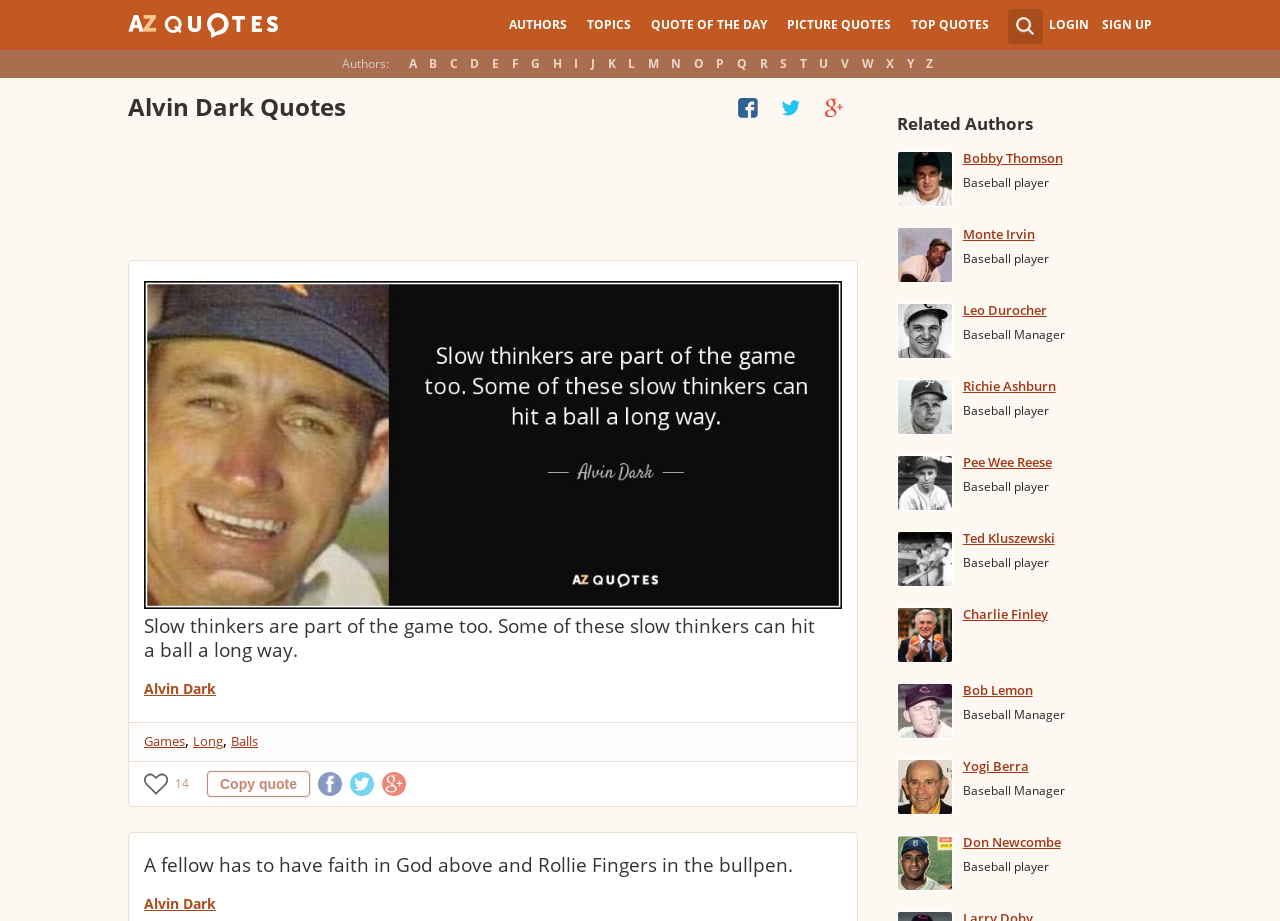Using the provided description More, find the bounding box coordinates for the UI element. Provide the coordinates in (top-left x, top-left y, bottom-right x, bottom-right y) format, ensuring all values are between 0 and 1.

None